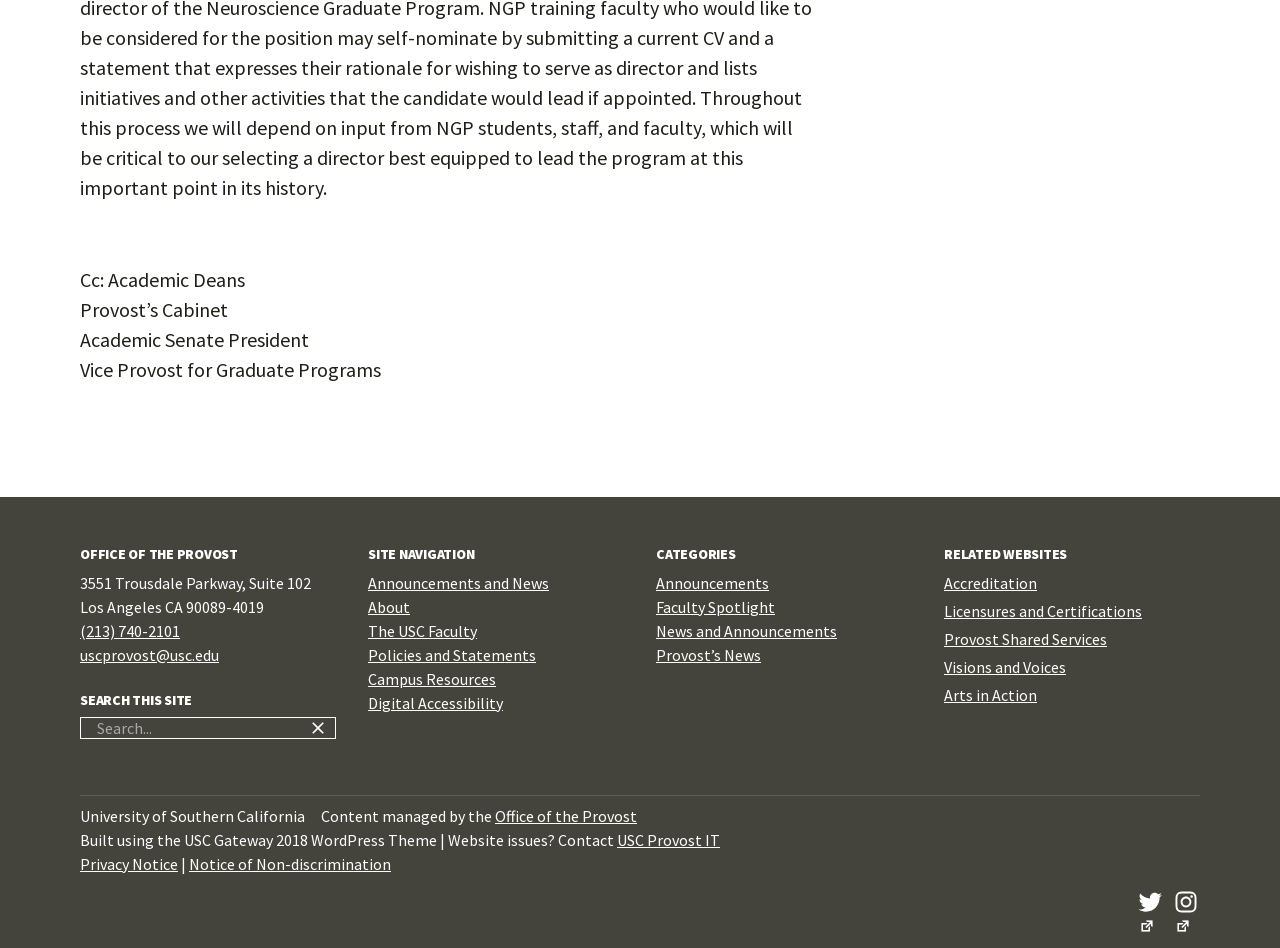Determine the bounding box coordinates of the clickable region to follow the instruction: "Visit the Office of the Provost website".

[0.387, 0.85, 0.498, 0.871]